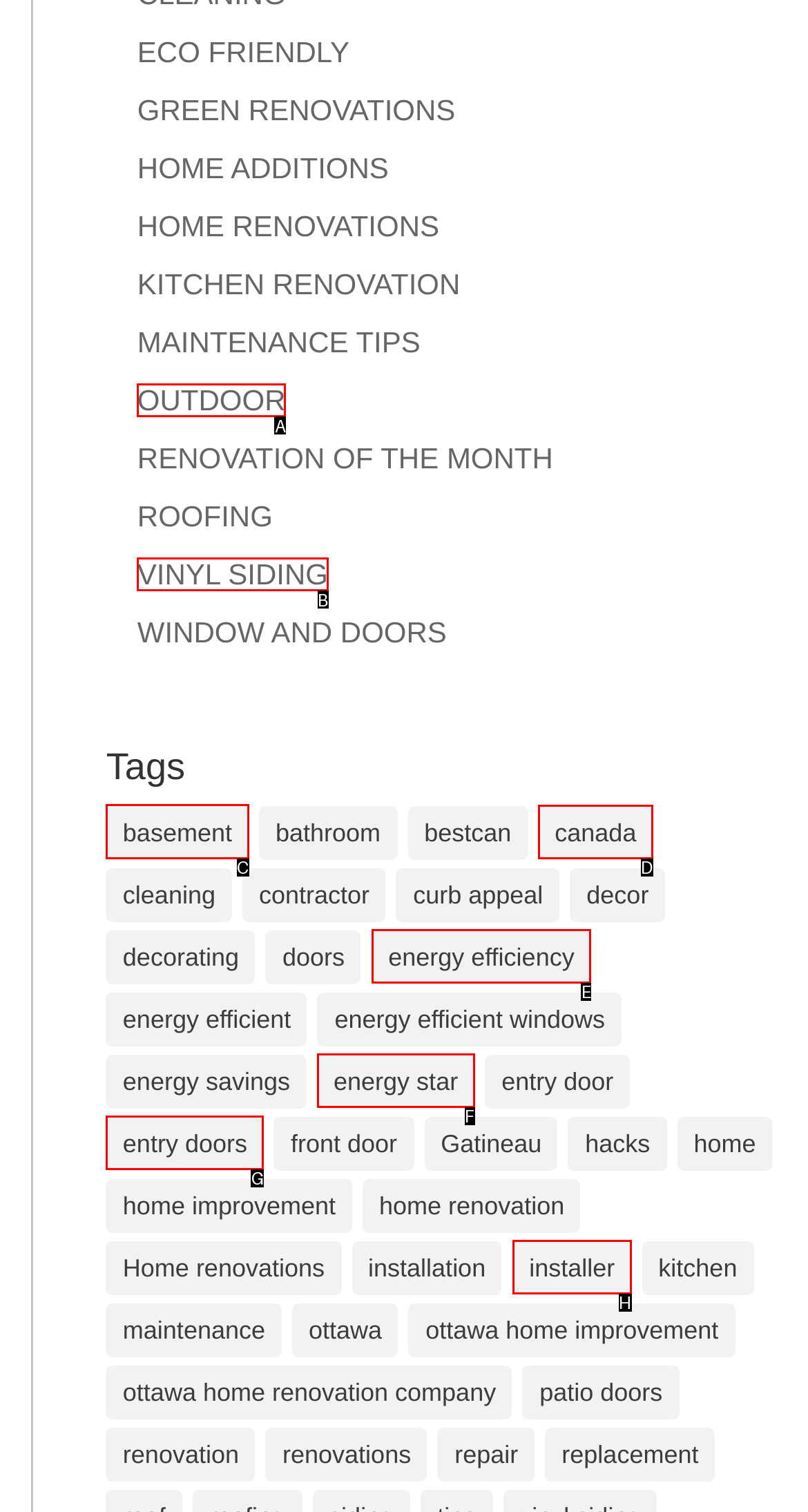Select the letter associated with the UI element you need to click to perform the following action: Explore basement renovation options
Reply with the correct letter from the options provided.

C